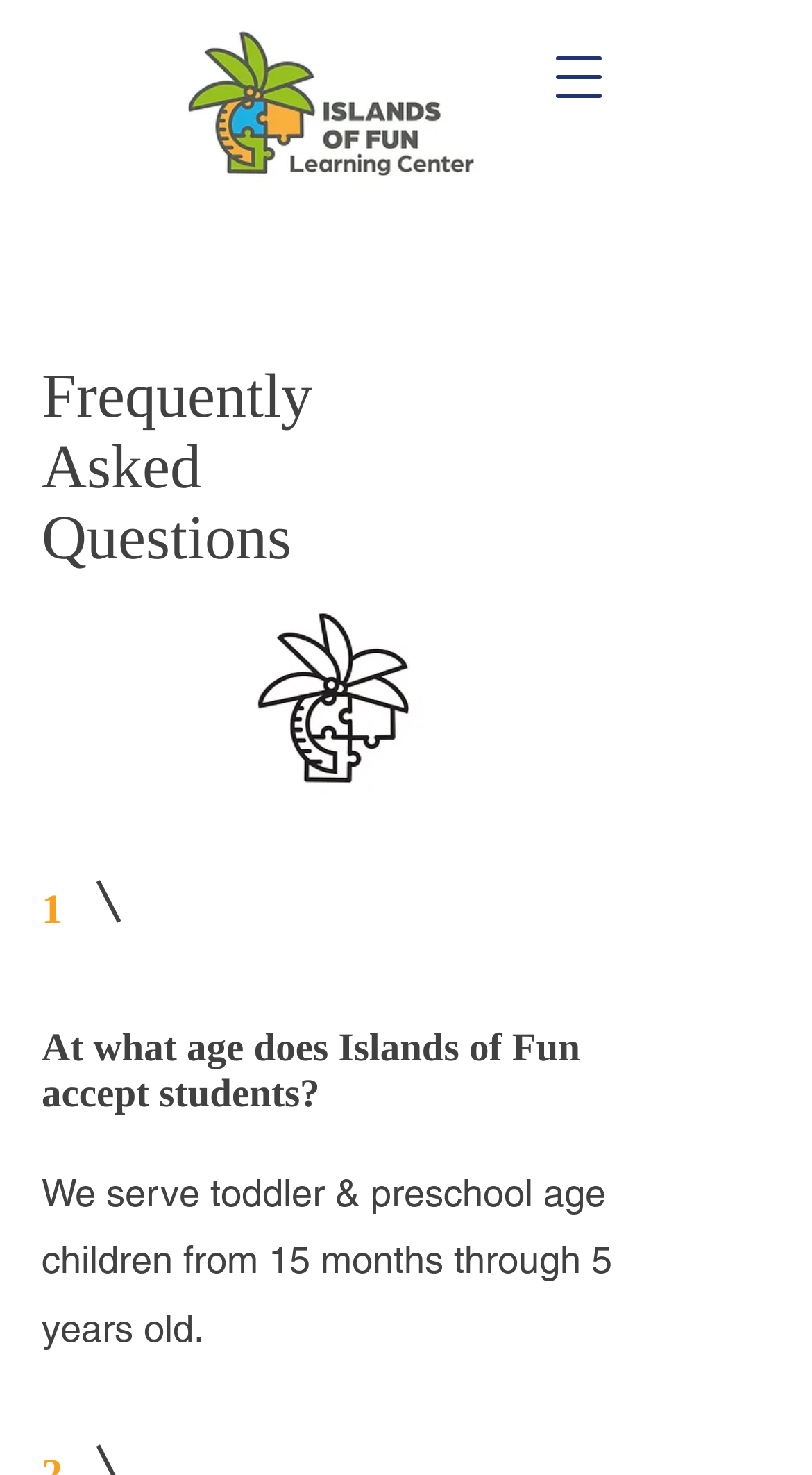Answer the question with a brief word or phrase:
What is the logo of Islands of Fun?

Black & White logomark